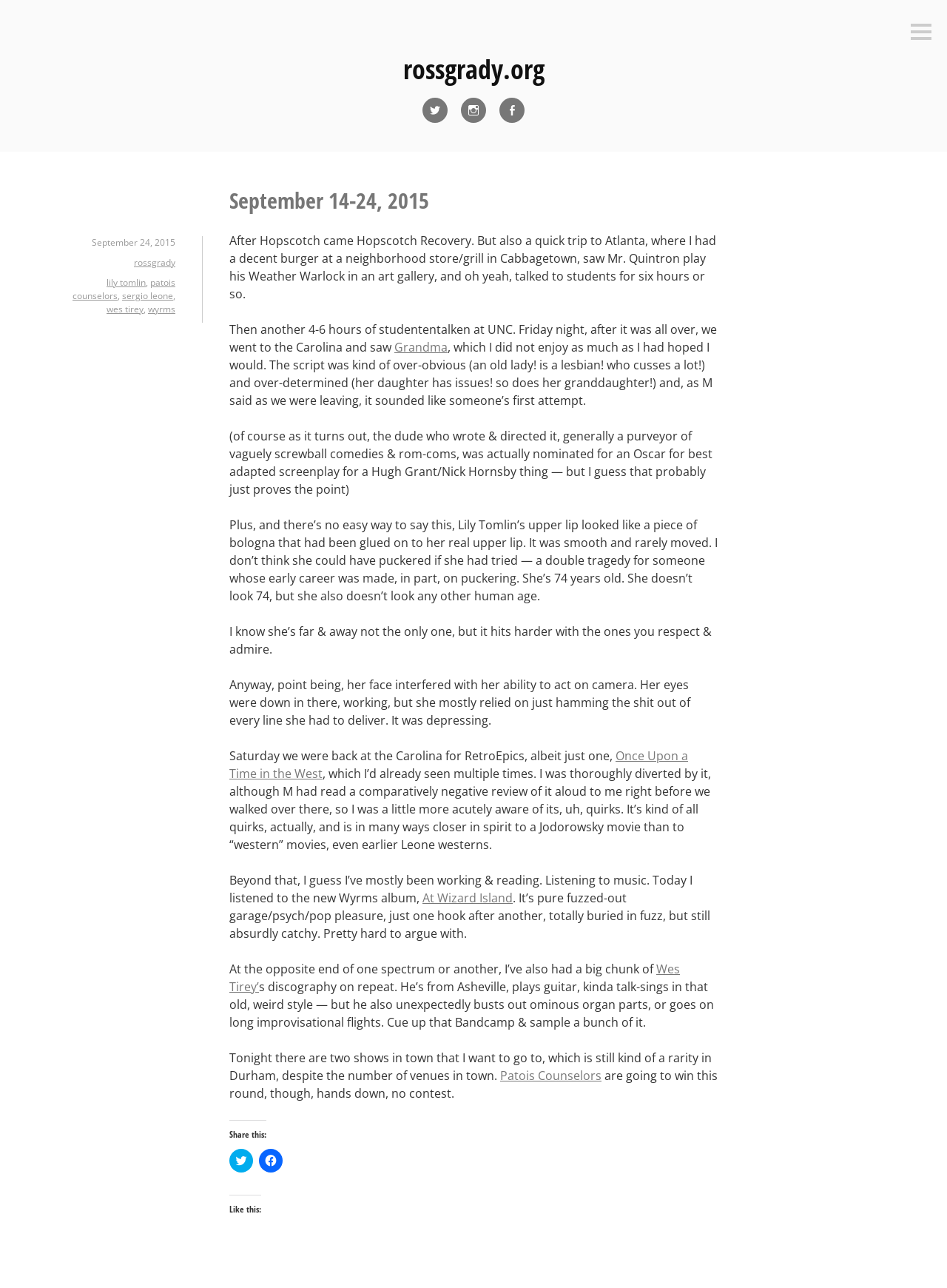Where did the author go after Hopscotch?
Look at the image and answer the question with a single word or phrase.

Atlanta